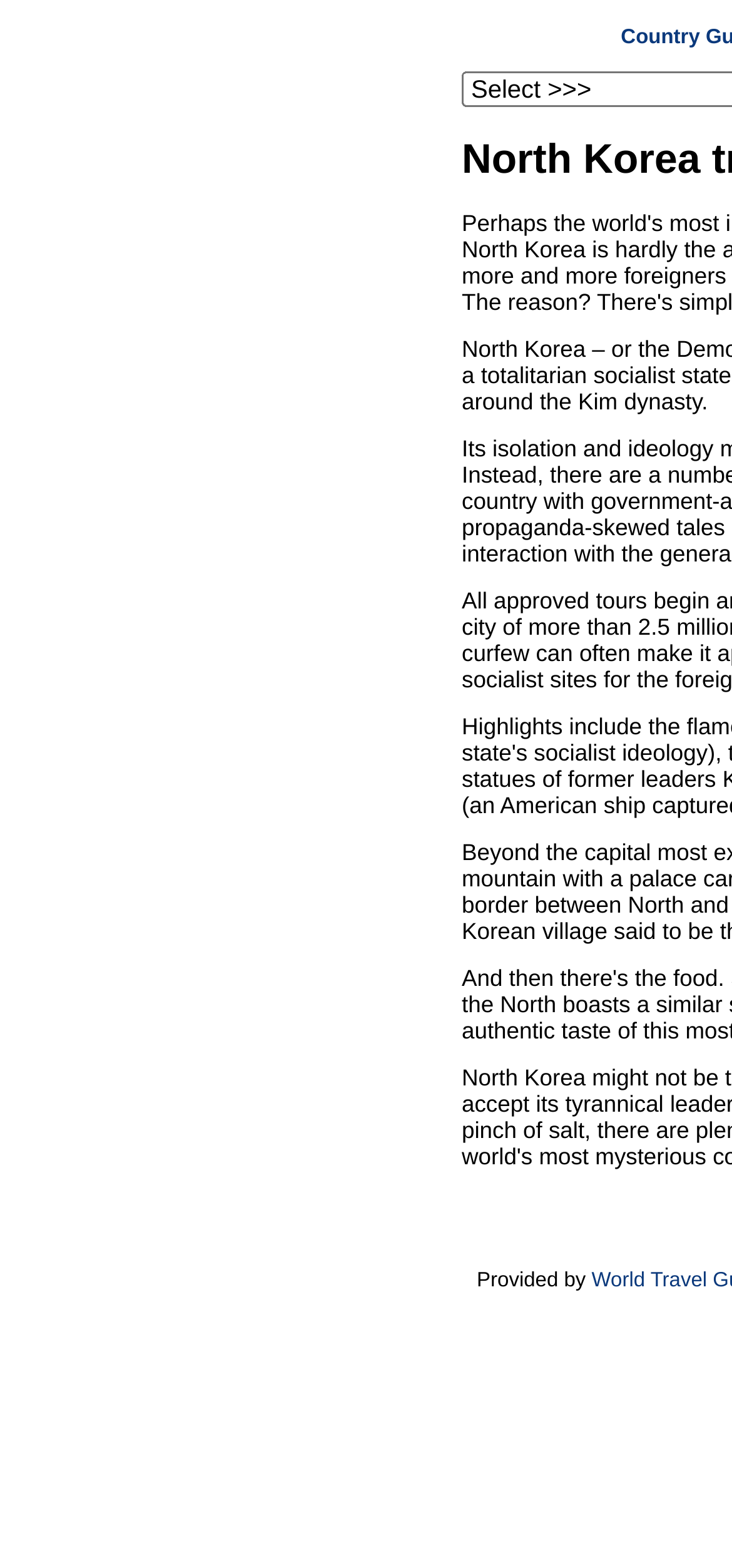Identify and generate the primary title of the webpage.

North Korea travel guide